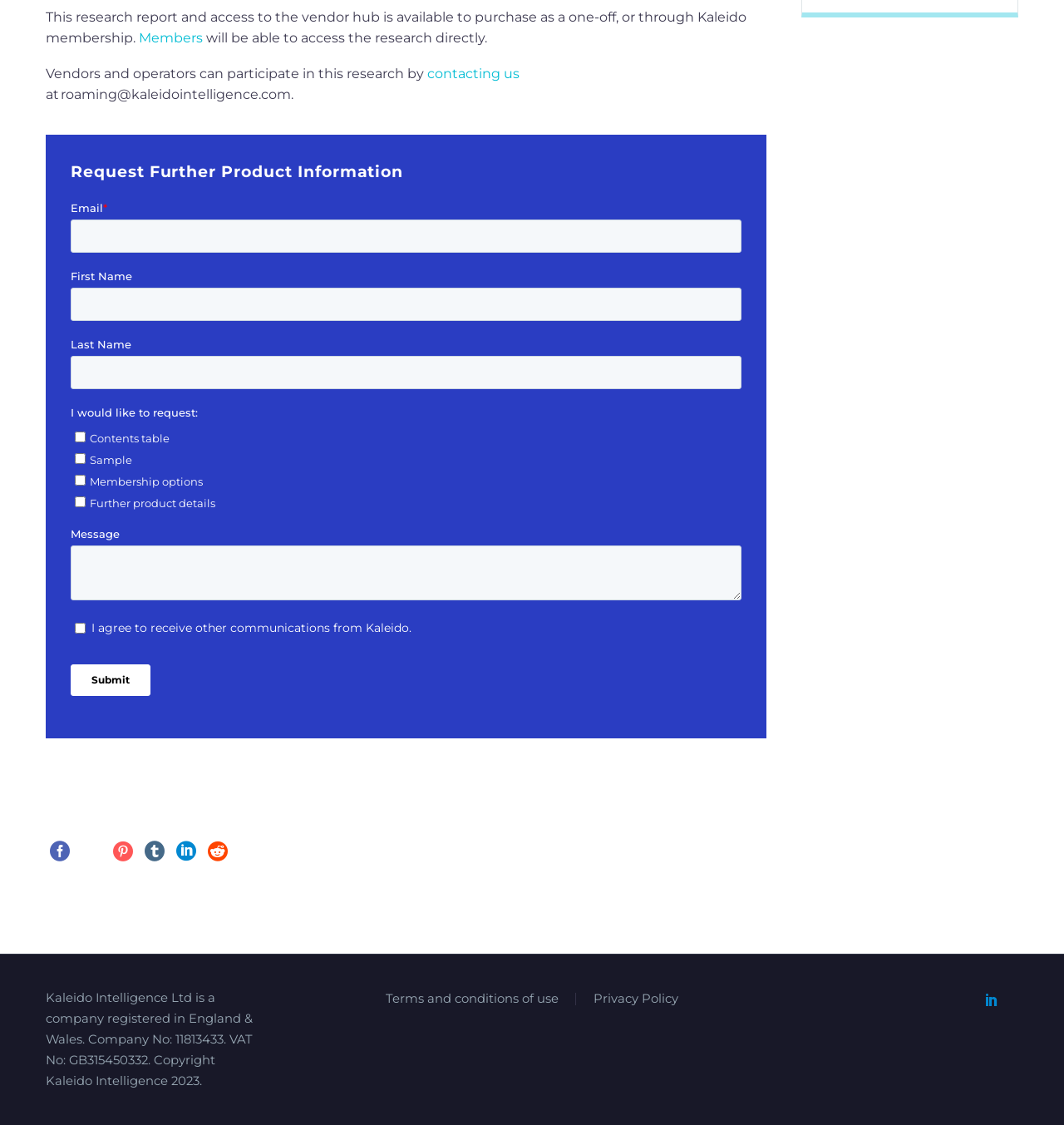Please specify the bounding box coordinates for the clickable region that will help you carry out the instruction: "Go to members".

[0.13, 0.027, 0.191, 0.041]